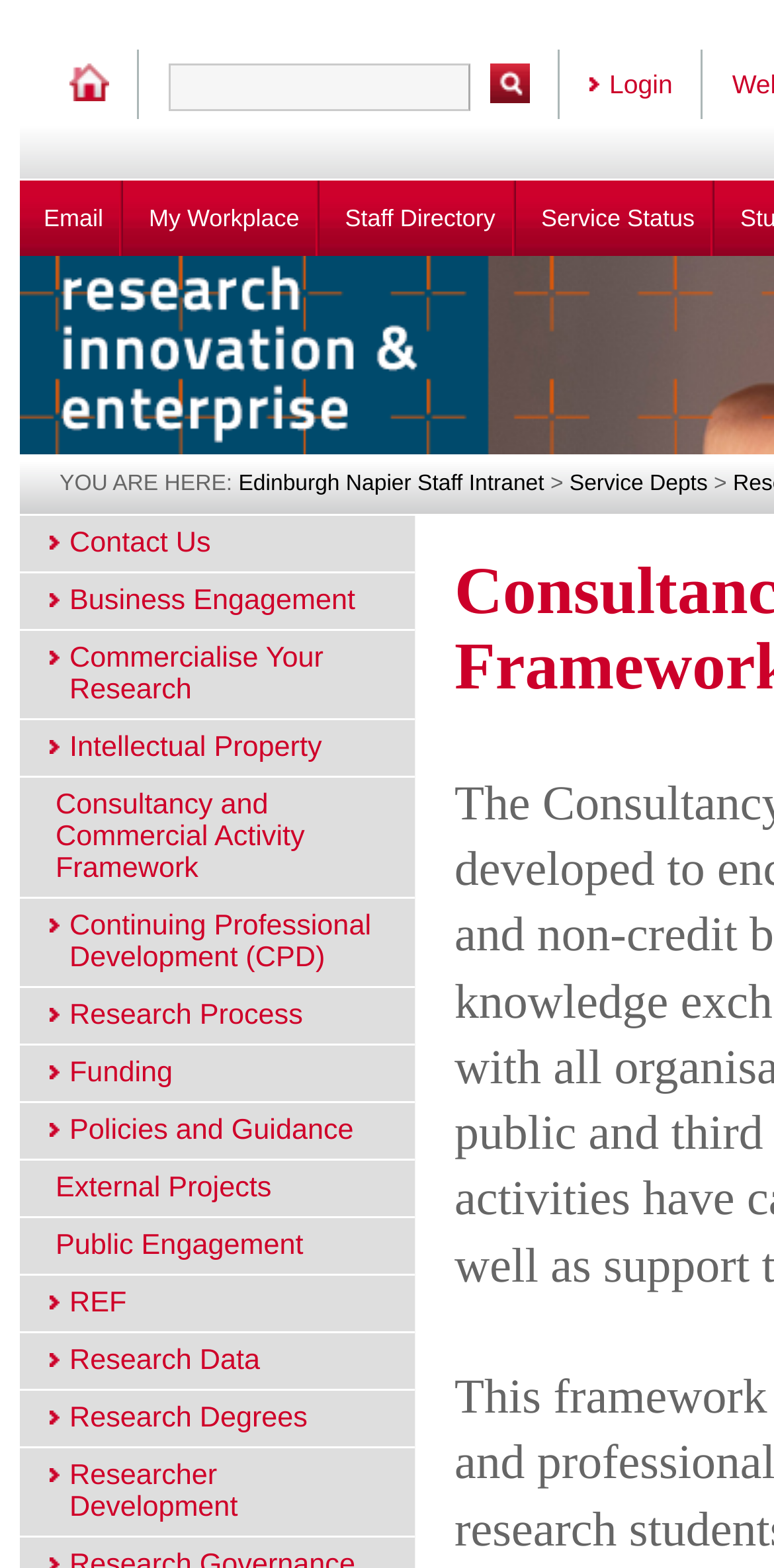Locate the bounding box coordinates of the clickable element to fulfill the following instruction: "contact us". Provide the coordinates as four float numbers between 0 and 1 in the format [left, top, right, bottom].

[0.026, 0.329, 0.536, 0.366]